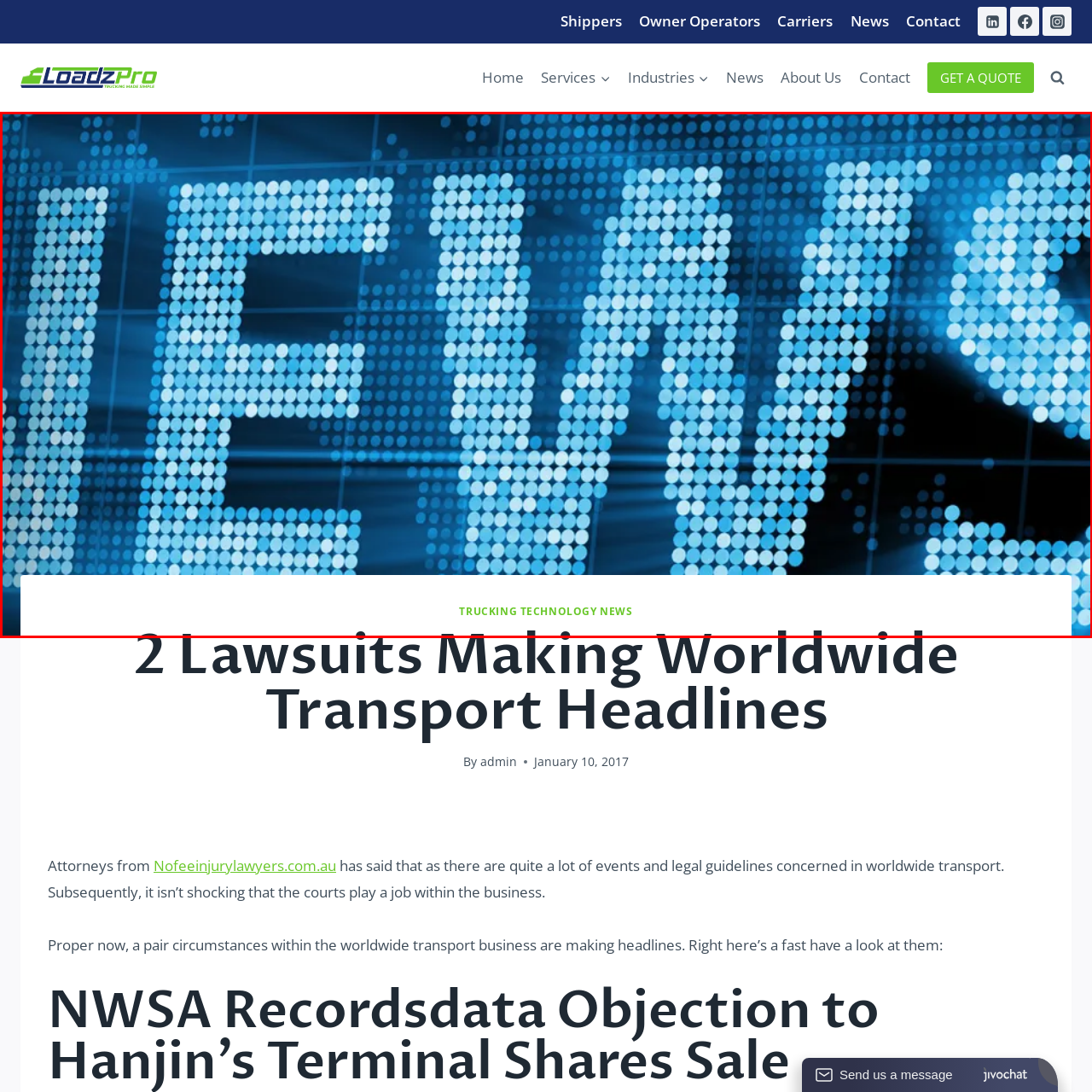Direct your attention to the zone enclosed by the orange box, What is the graphical representation emphasizing? 
Give your response in a single word or phrase.

Importance of staying informed